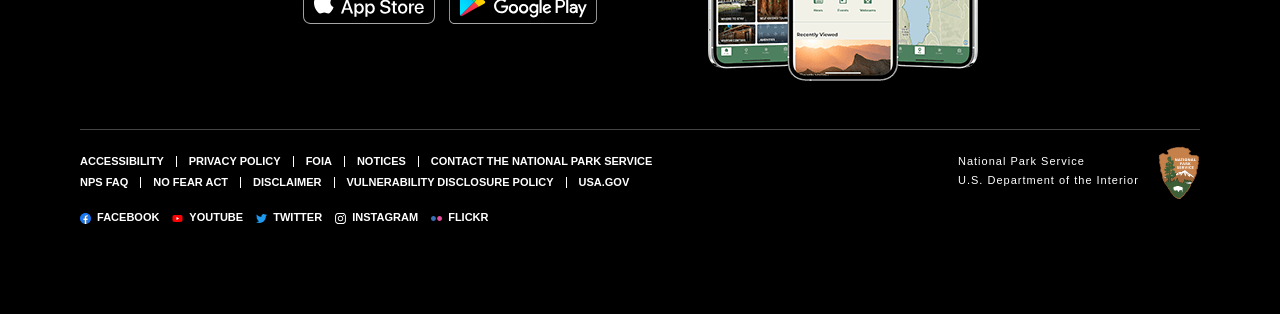Identify the bounding box coordinates of the region that should be clicked to execute the following instruction: "View the National Park Service Logo".

[0.905, 0.465, 0.938, 0.637]